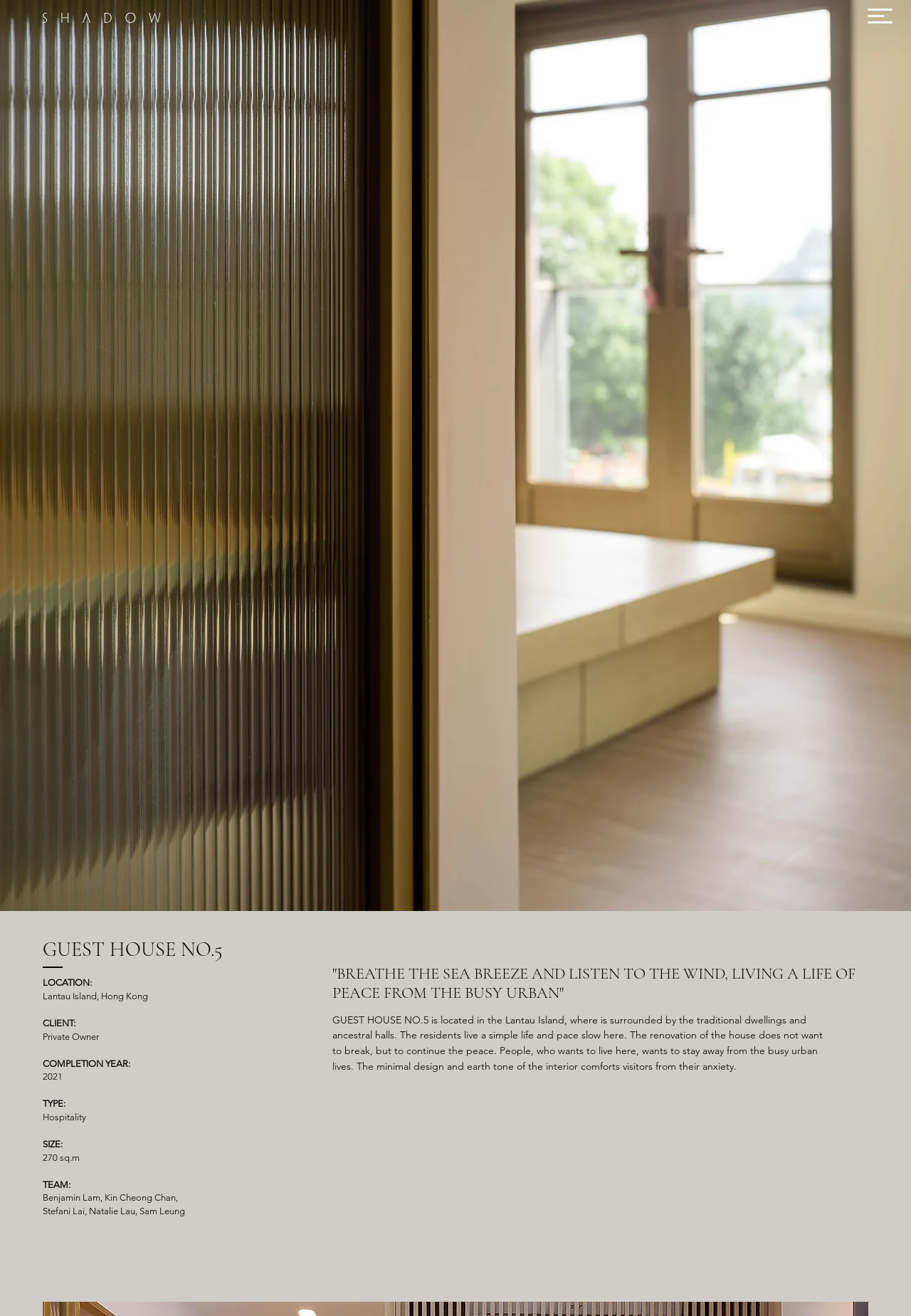What is the size of Guest House No.5?
Respond to the question with a well-detailed and thorough answer.

I found the answer by looking at the 'SIZE:' section on the webpage, which states '270 sq.m'.